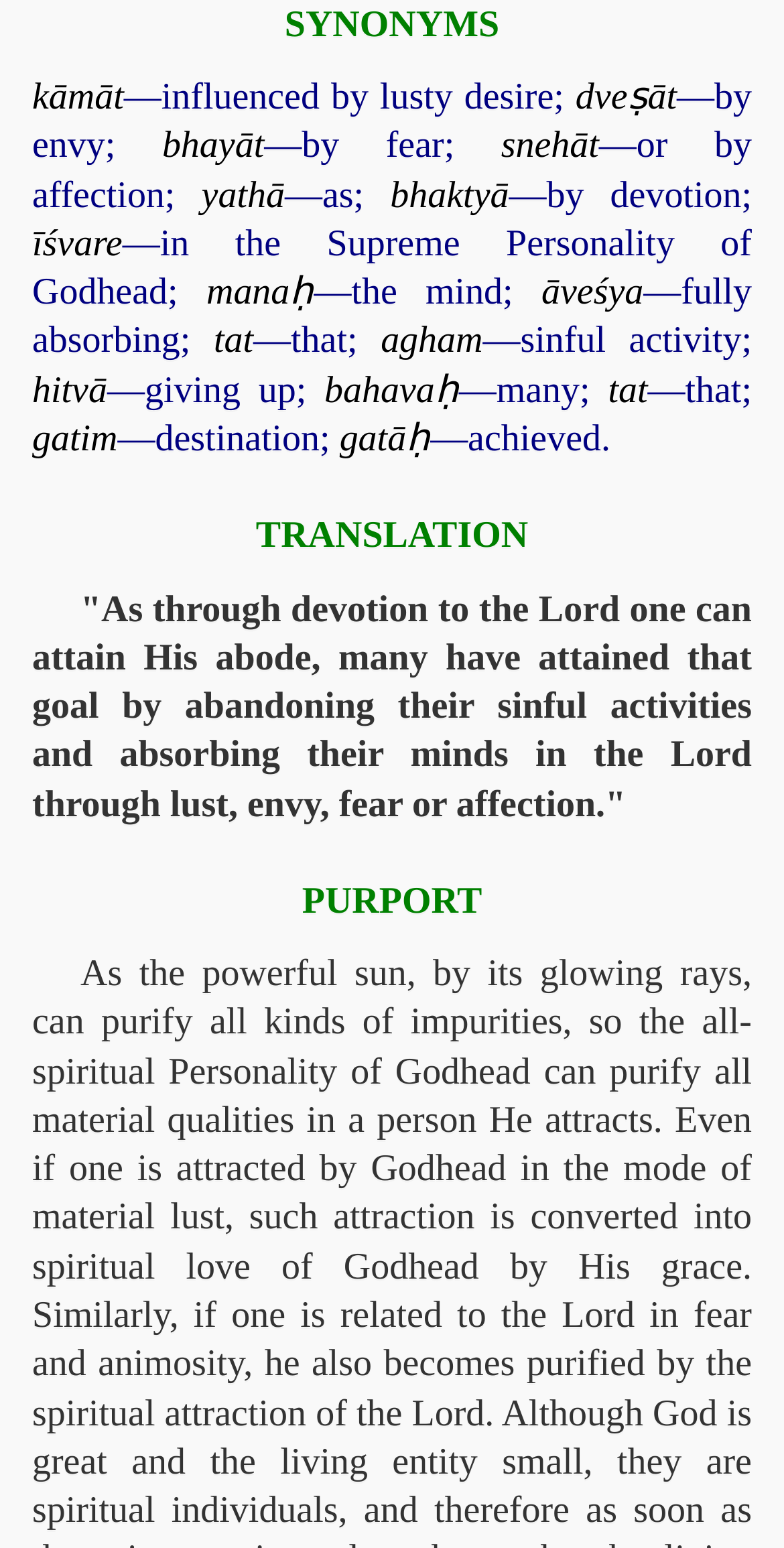From the screenshot, find the bounding box of the UI element matching this description: "bahavaḥ". Supply the bounding box coordinates in the form [left, top, right, bottom], each a float between 0 and 1.

[0.414, 0.239, 0.585, 0.266]